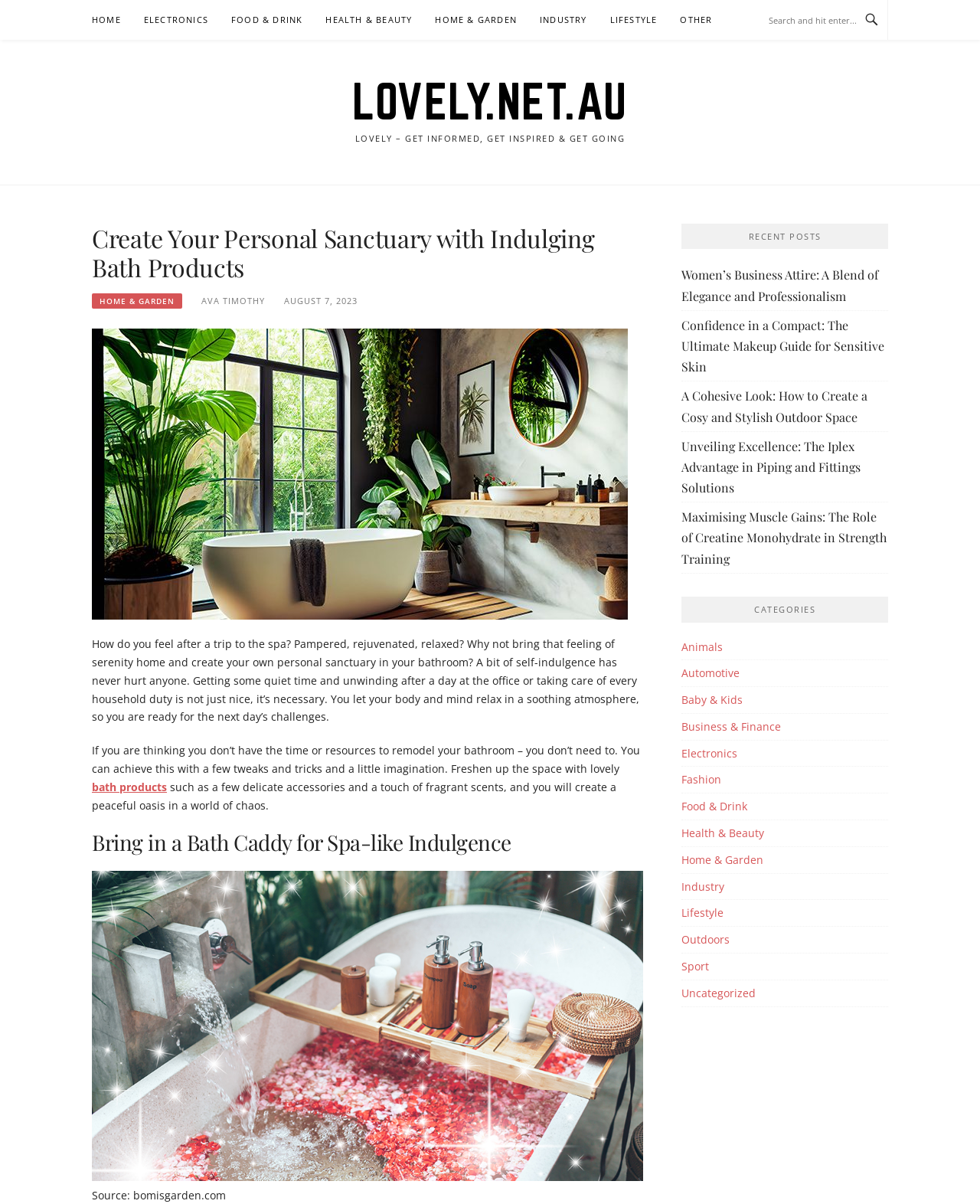Determine the bounding box coordinates of the clickable element to achieve the following action: 'Check out recent post Women’s Business Attire: A Blend of Elegance and Professionalism'. Provide the coordinates as four float values between 0 and 1, formatted as [left, top, right, bottom].

[0.695, 0.222, 0.896, 0.252]